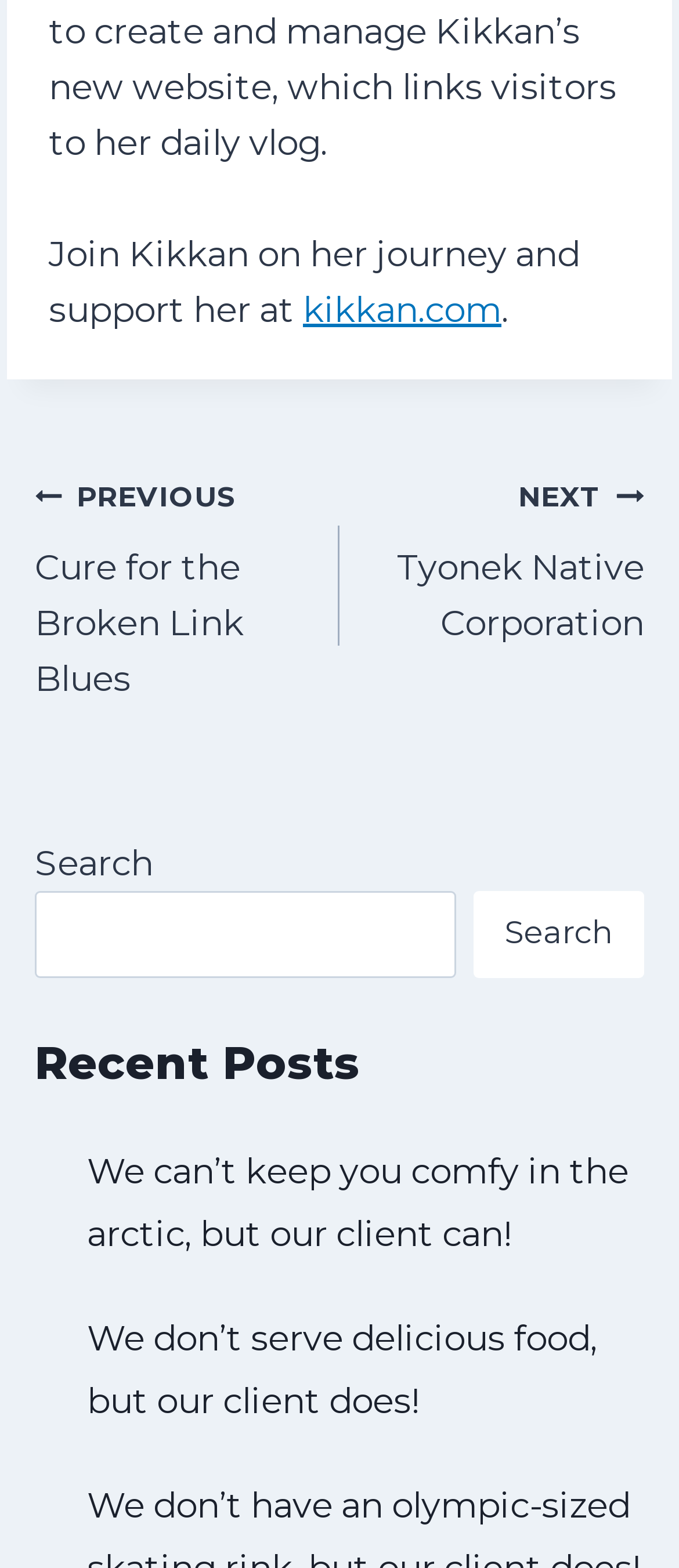Respond to the question below with a single word or phrase:
What is the title of the previous post?

Cure for the Broken Link Blues